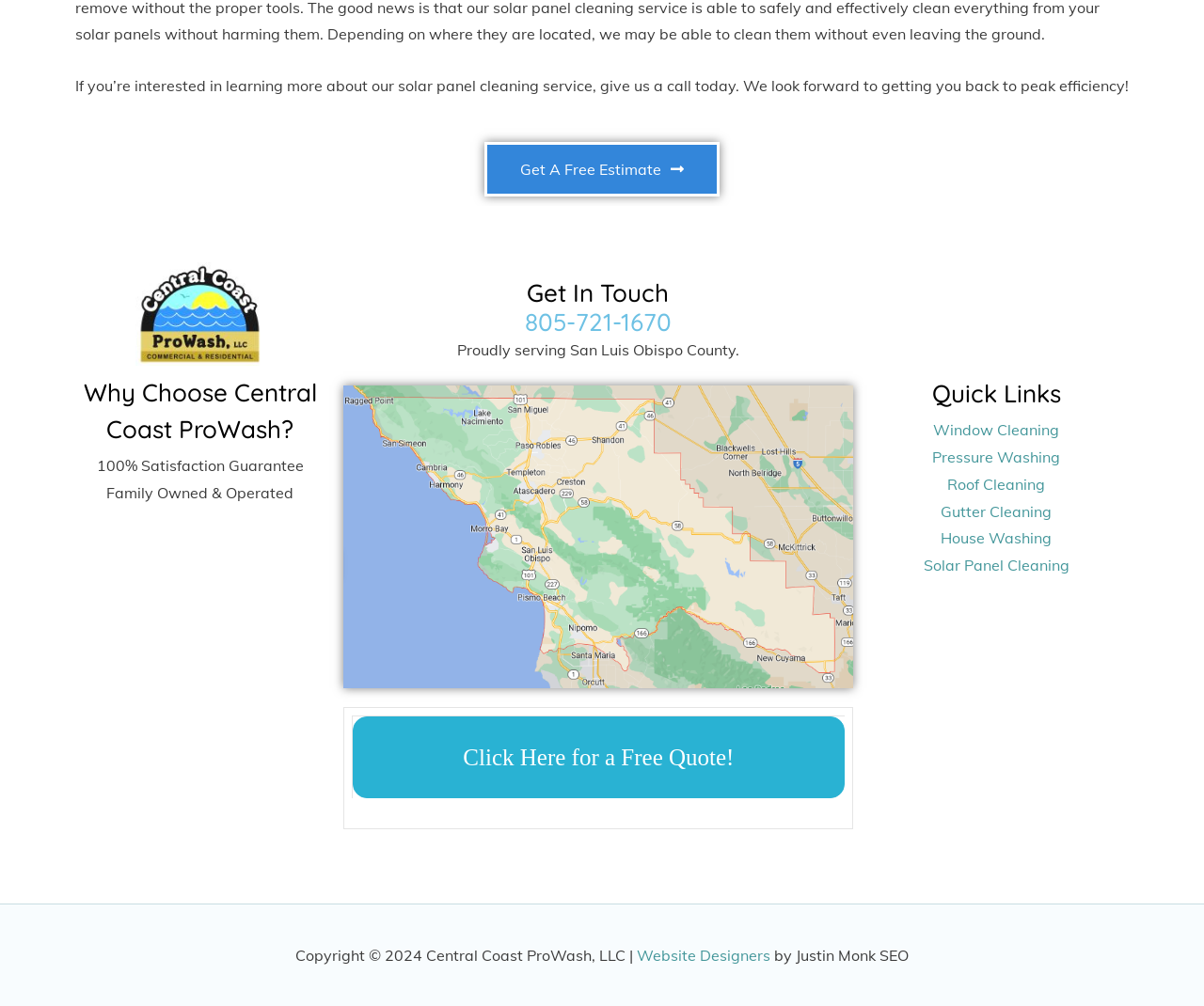Calculate the bounding box coordinates for the UI element based on the following description: "805-721-1670". Ensure the coordinates are four float numbers between 0 and 1, i.e., [left, top, right, bottom].

[0.436, 0.305, 0.558, 0.336]